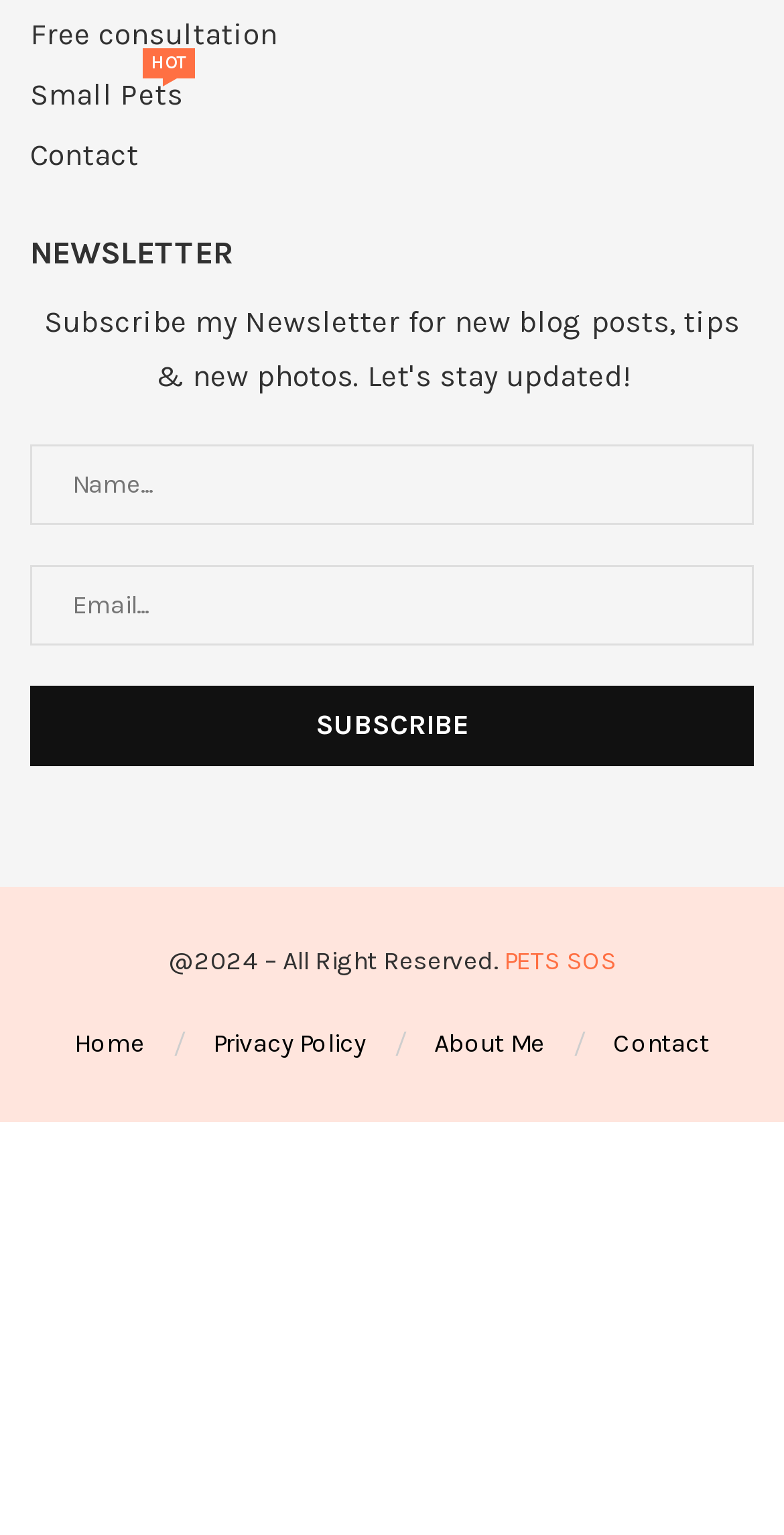Locate the bounding box coordinates of the area where you should click to accomplish the instruction: "Contact the website owner".

[0.038, 0.092, 0.177, 0.112]